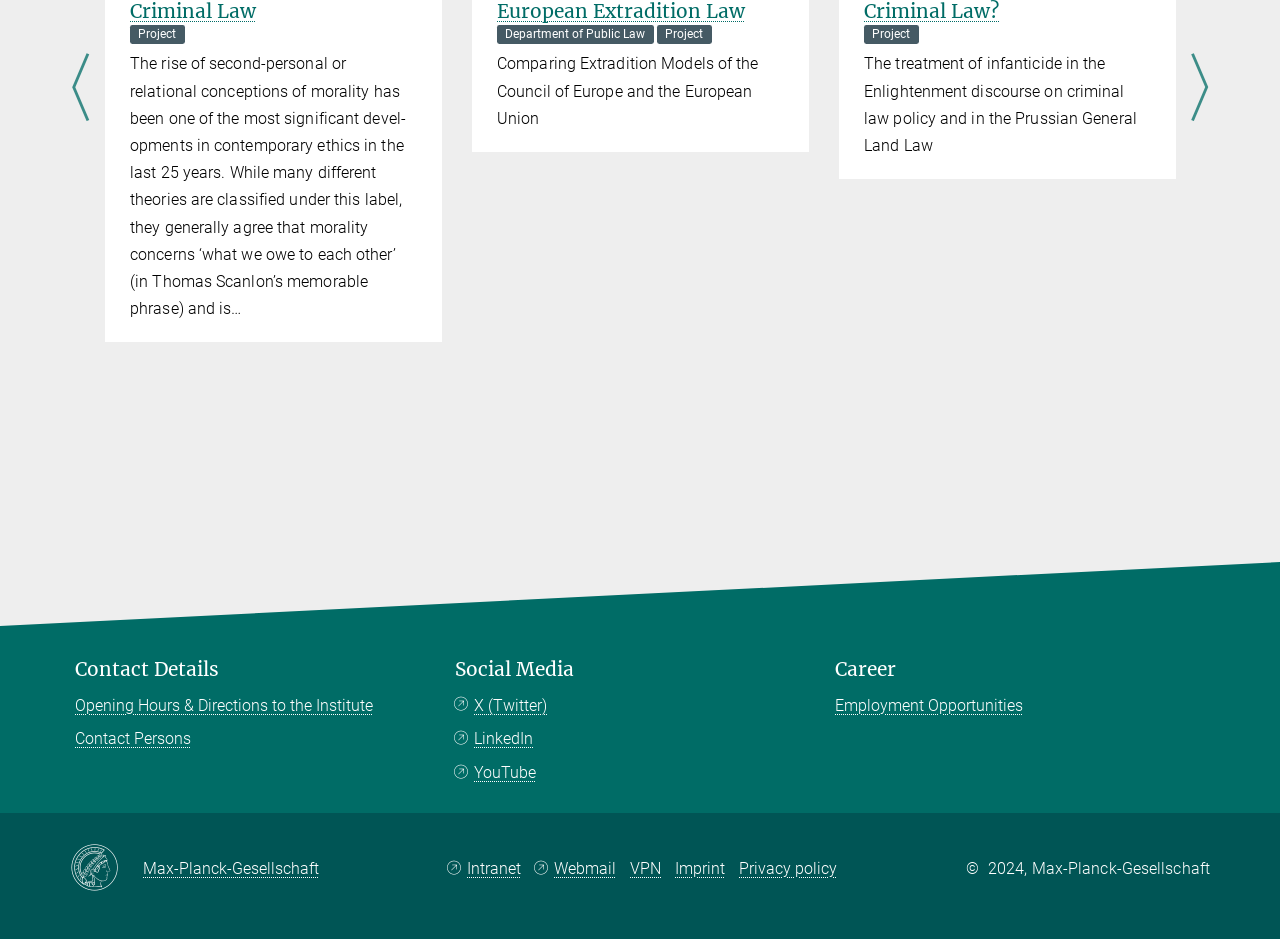Find the bounding box coordinates of the element's region that should be clicked in order to follow the given instruction: "Open the 'Department of Public Law' page". The coordinates should consist of four float numbers between 0 and 1, i.e., [left, top, right, bottom].

[0.388, 0.028, 0.513, 0.044]